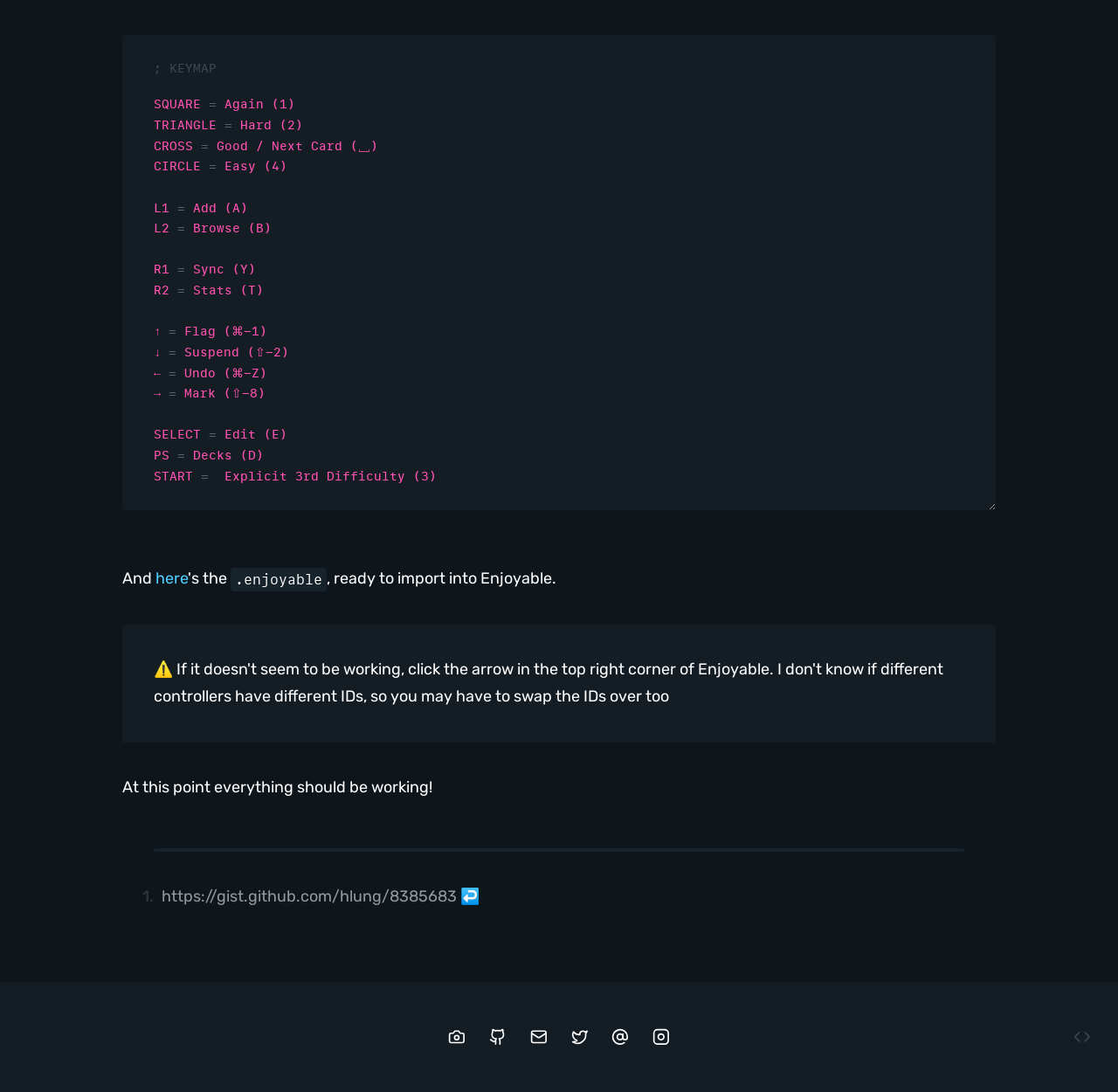Please mark the bounding box coordinates of the area that should be clicked to carry out the instruction: "View the source code".

[0.949, 0.931, 0.986, 0.968]